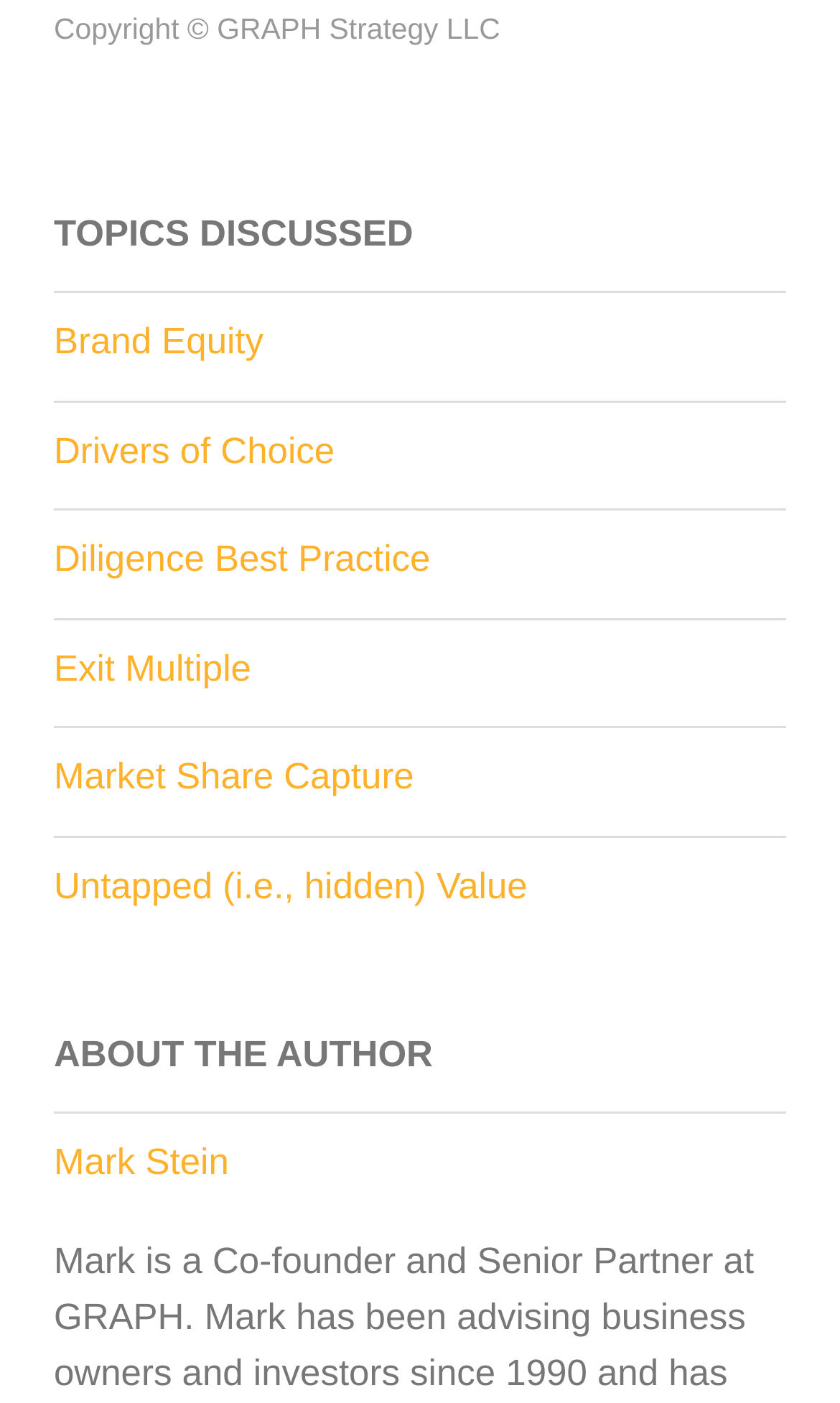Using the webpage screenshot, locate the HTML element that fits the following description and provide its bounding box: "Home".

None